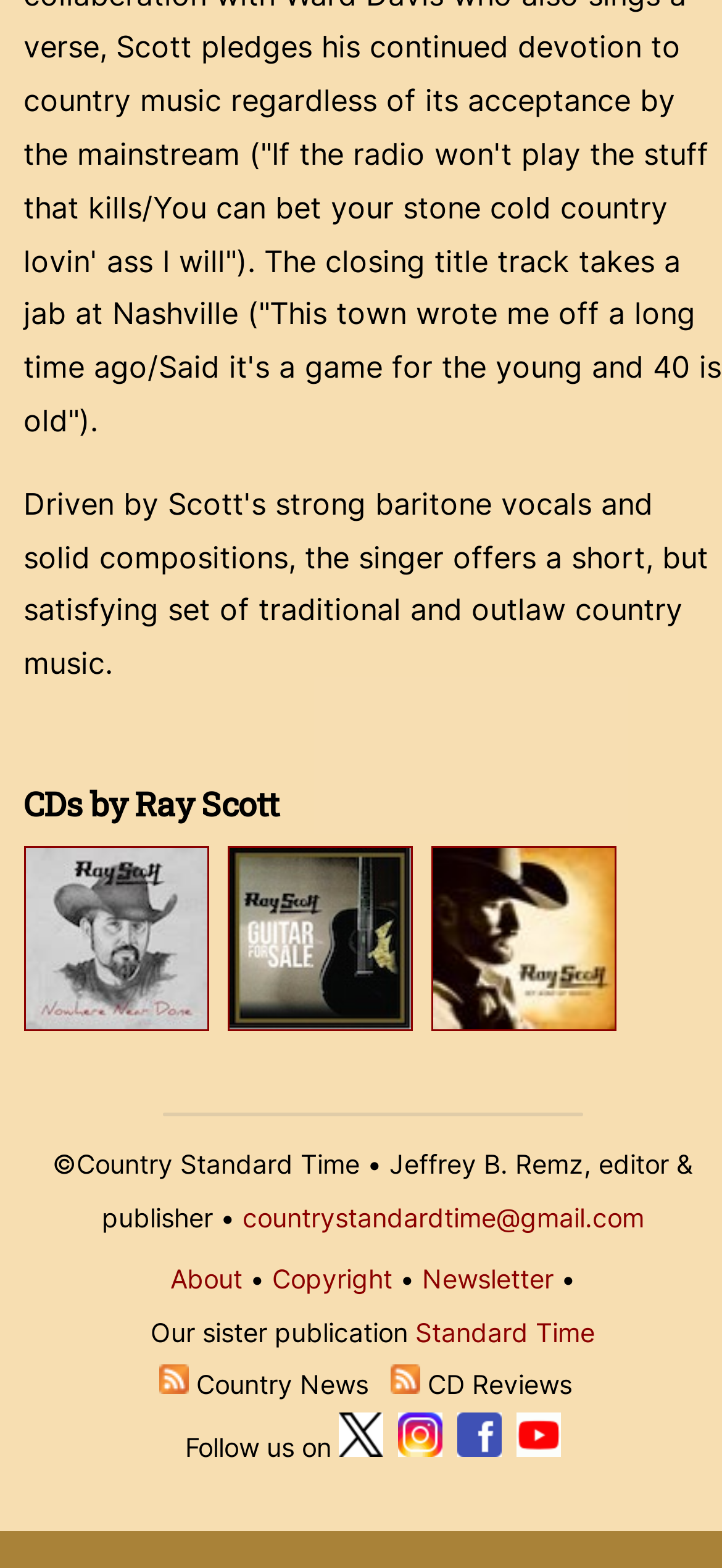Please specify the bounding box coordinates of the clickable region necessary for completing the following instruction: "check frequently asked questions". The coordinates must consist of four float numbers between 0 and 1, i.e., [left, top, right, bottom].

None